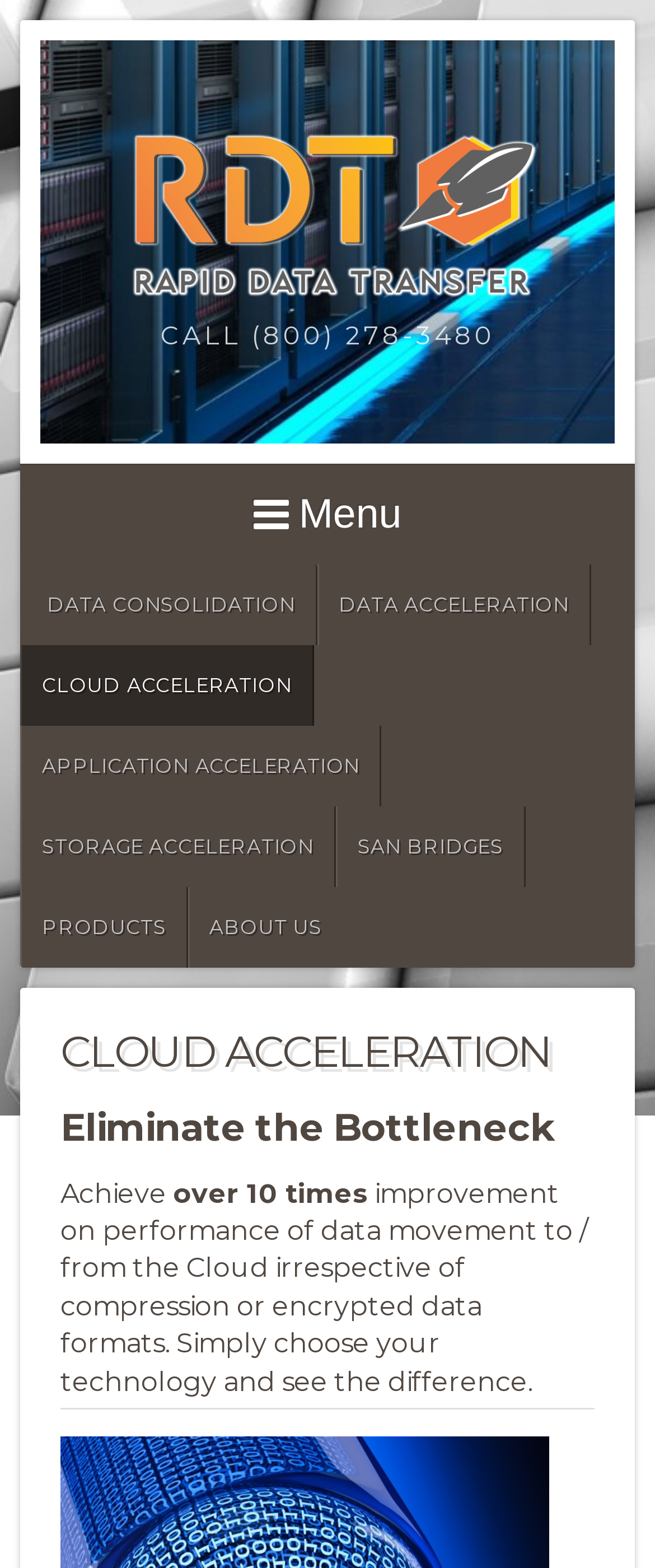Pinpoint the bounding box coordinates of the area that should be clicked to complete the following instruction: "Call the phone number". The coordinates must be given as four float numbers between 0 and 1, i.e., [left, top, right, bottom].

[0.245, 0.205, 0.755, 0.224]